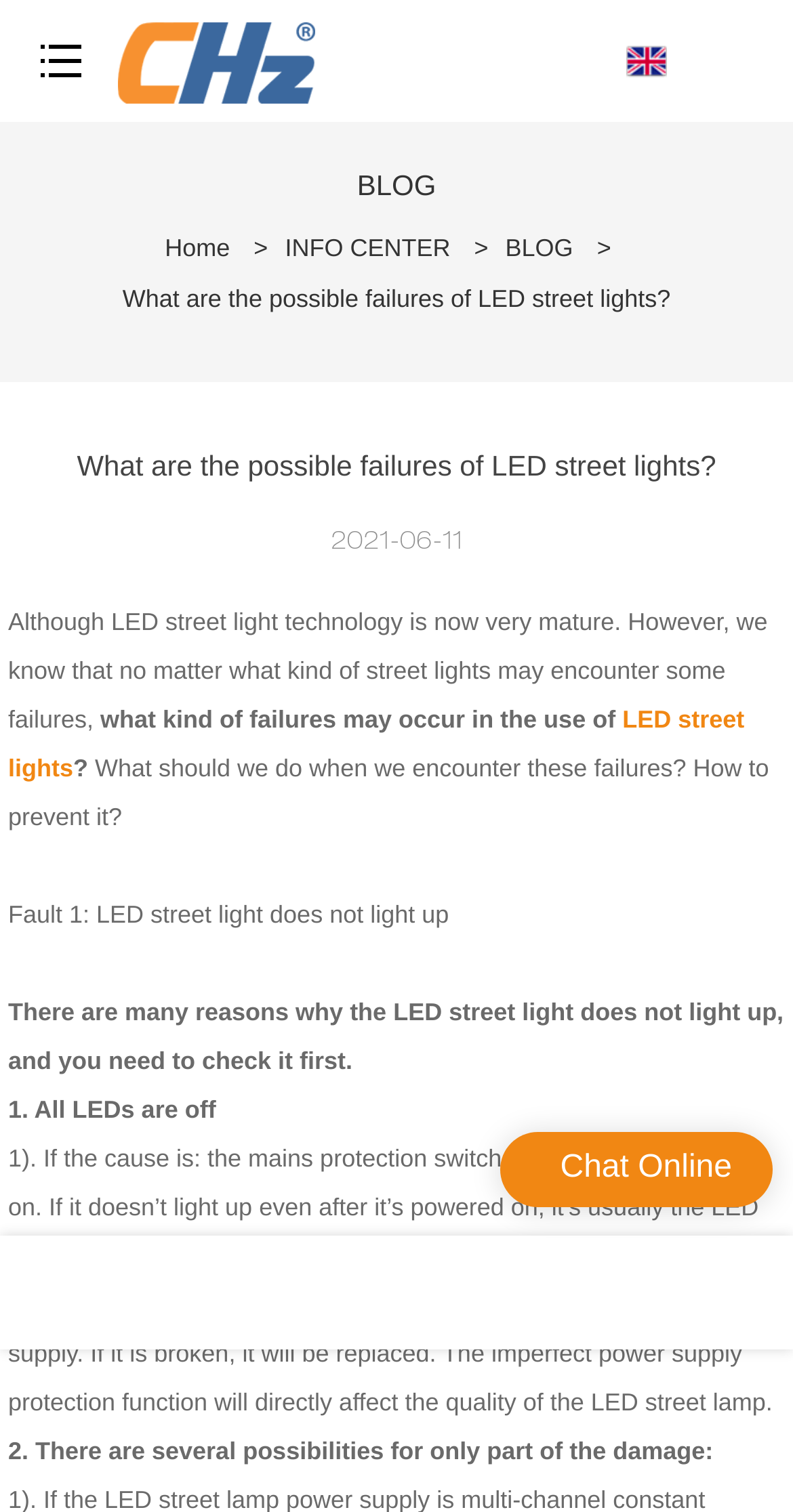Locate the bounding box for the described UI element: "Home". Ensure the coordinates are four float numbers between 0 and 1, formatted as [left, top, right, bottom].

[0.208, 0.155, 0.29, 0.173]